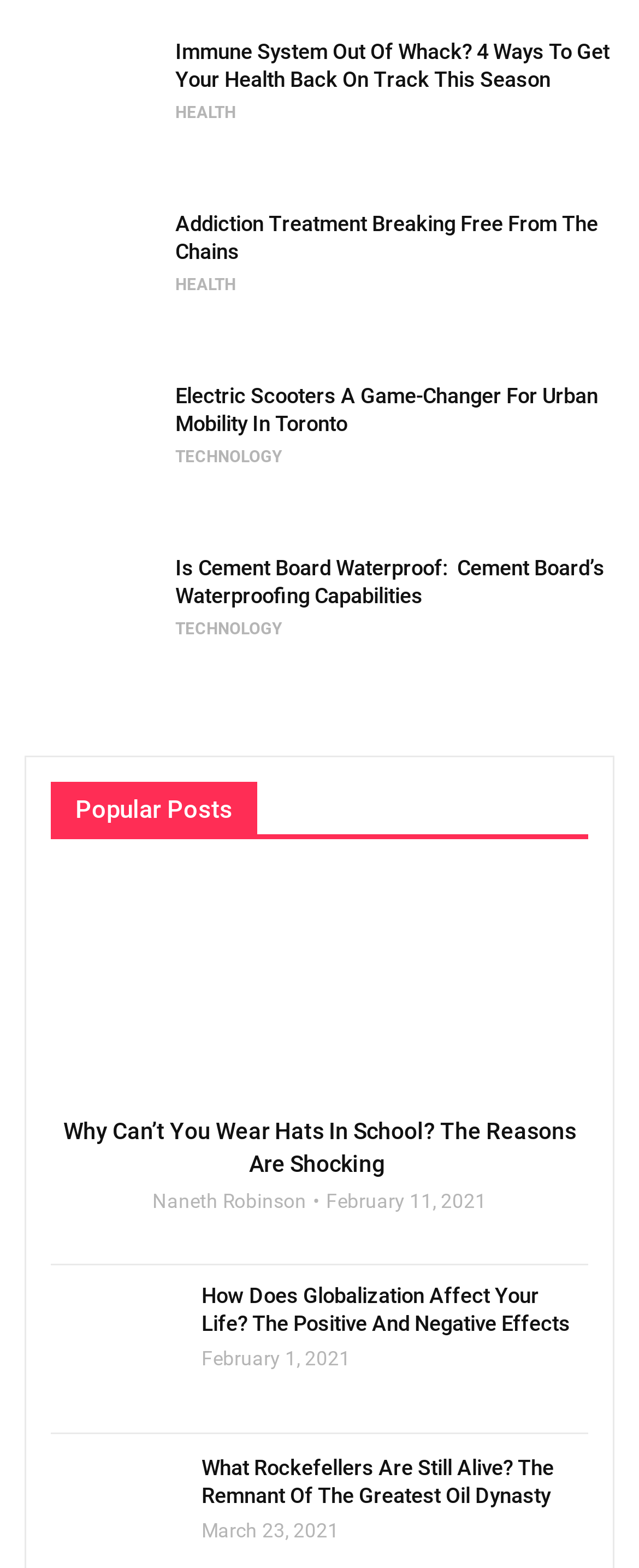Predict the bounding box for the UI component with the following description: "Naneth Robinson".

[0.238, 0.758, 0.479, 0.774]